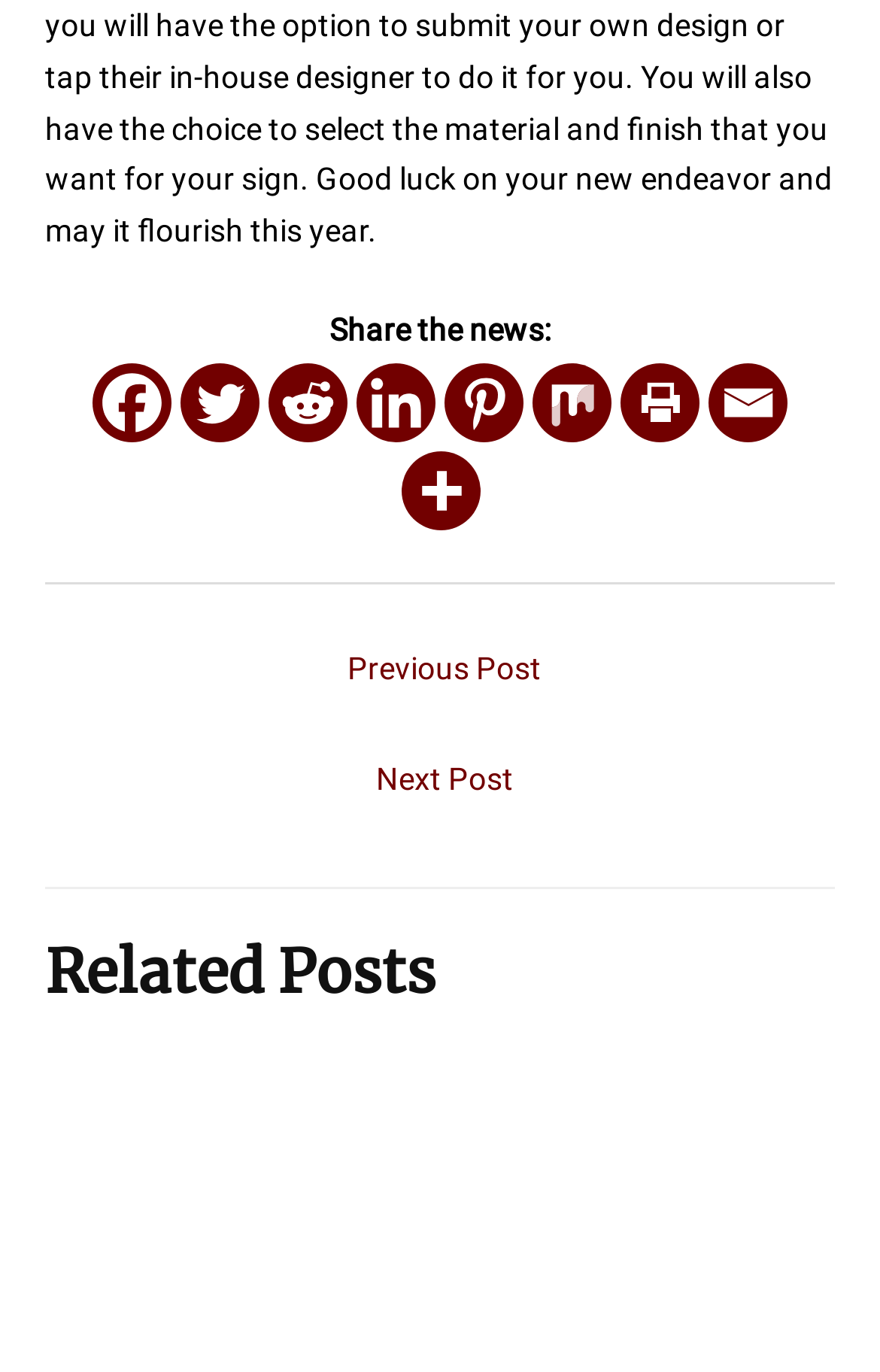Please identify the bounding box coordinates of the clickable region that I should interact with to perform the following instruction: "Share on Facebook". The coordinates should be expressed as four float numbers between 0 and 1, i.e., [left, top, right, bottom].

[0.105, 0.264, 0.195, 0.322]